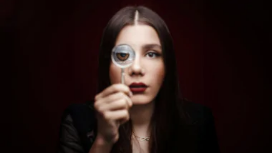What is the woman holding?
Refer to the image and provide a concise answer in one word or phrase.

A magnifying glass